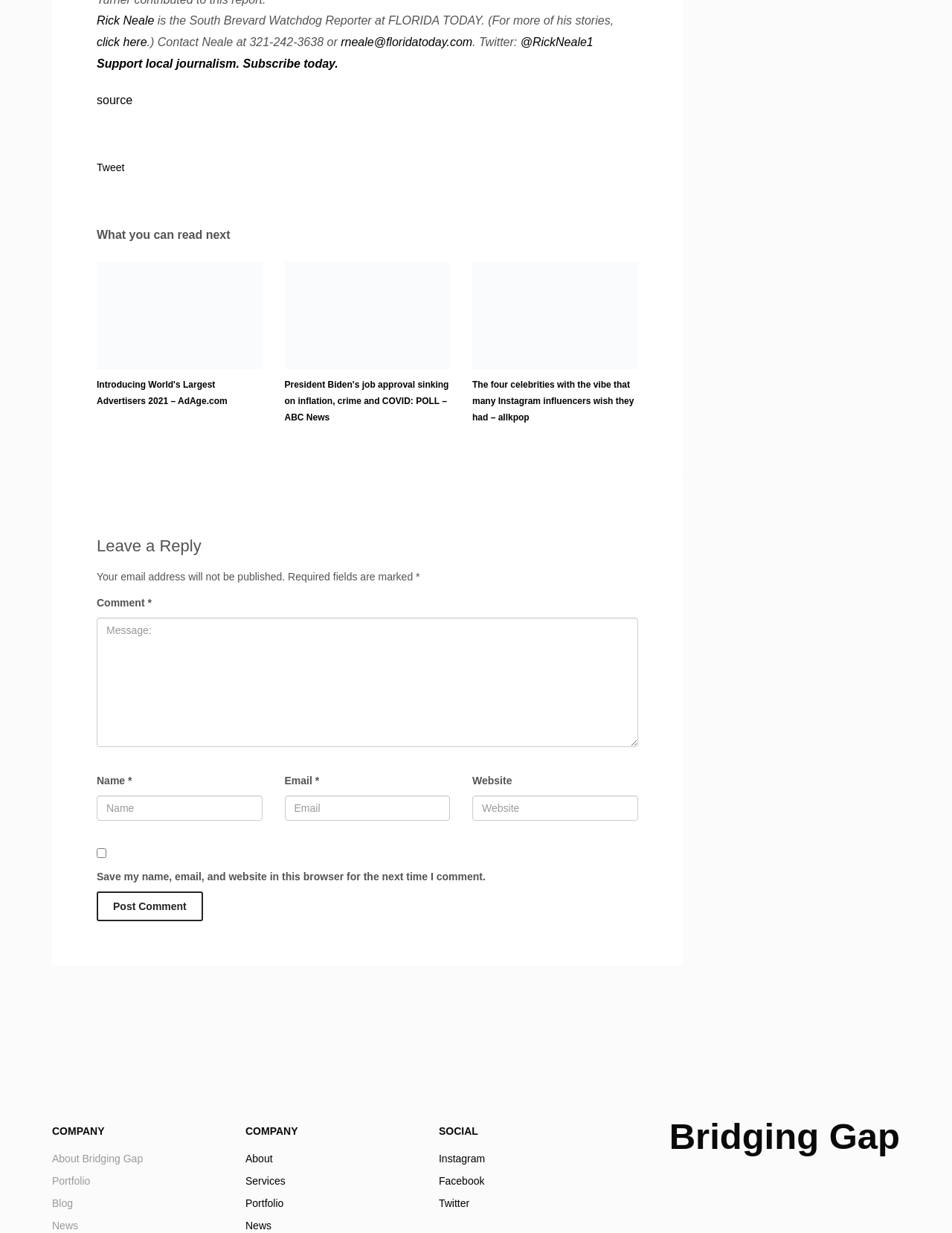Determine the bounding box coordinates for the UI element matching this description: "parent_node: Website name="url" placeholder="Website"".

[0.496, 0.645, 0.67, 0.666]